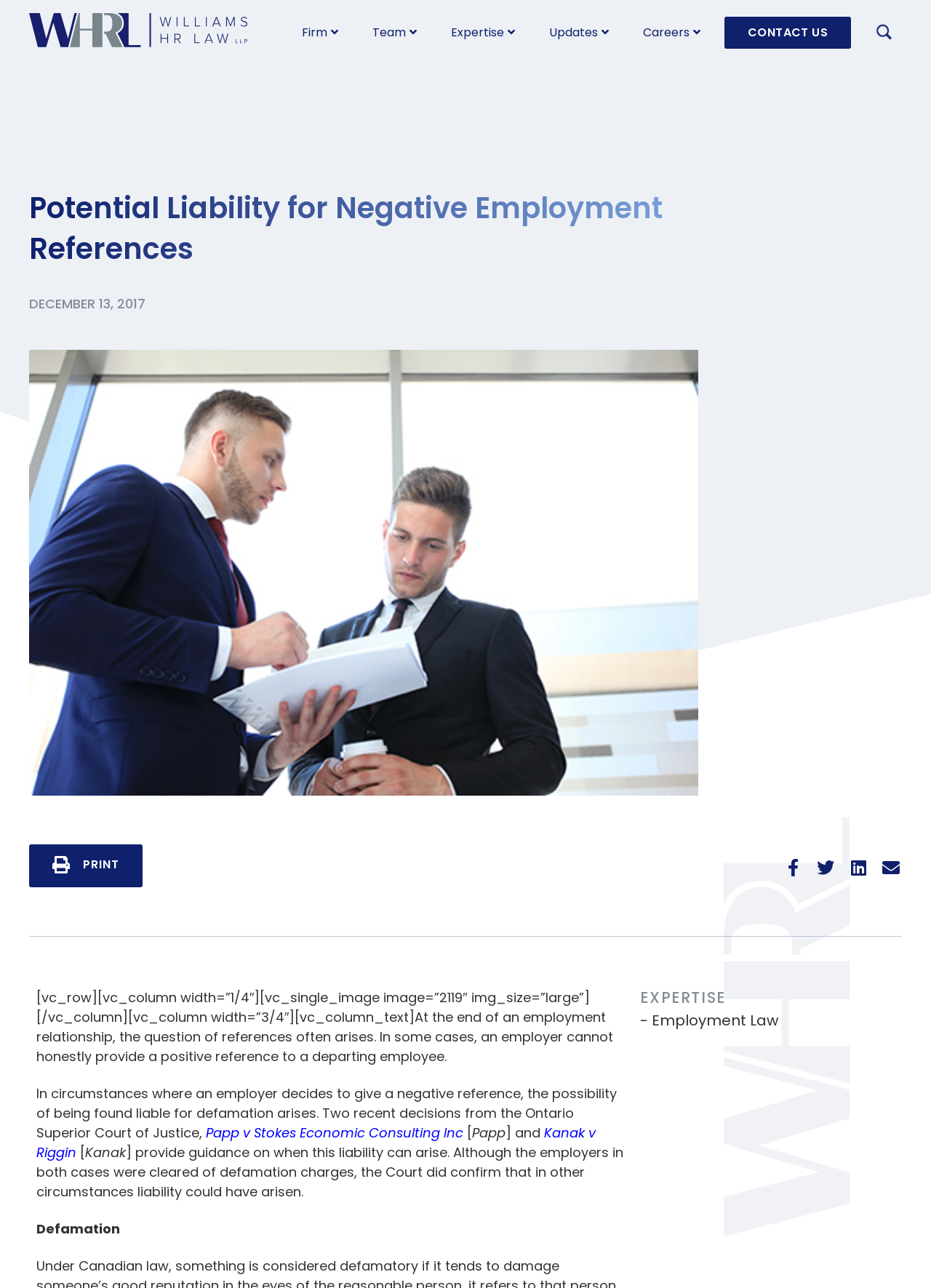How many columns are in the layout of the webpage?
Please use the image to deliver a detailed and complete answer.

I found the number of columns by analyzing the layout of the webpage and noticing that there are two distinct sections, one with an image and one with text, which suggests a two-column layout.